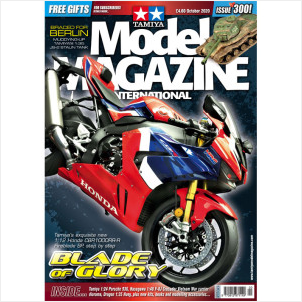What is the name of the motorcycle model featured on the cover?
Use the screenshot to answer the question with a single word or phrase.

Honda CBR1000RR-R Fireblade SP